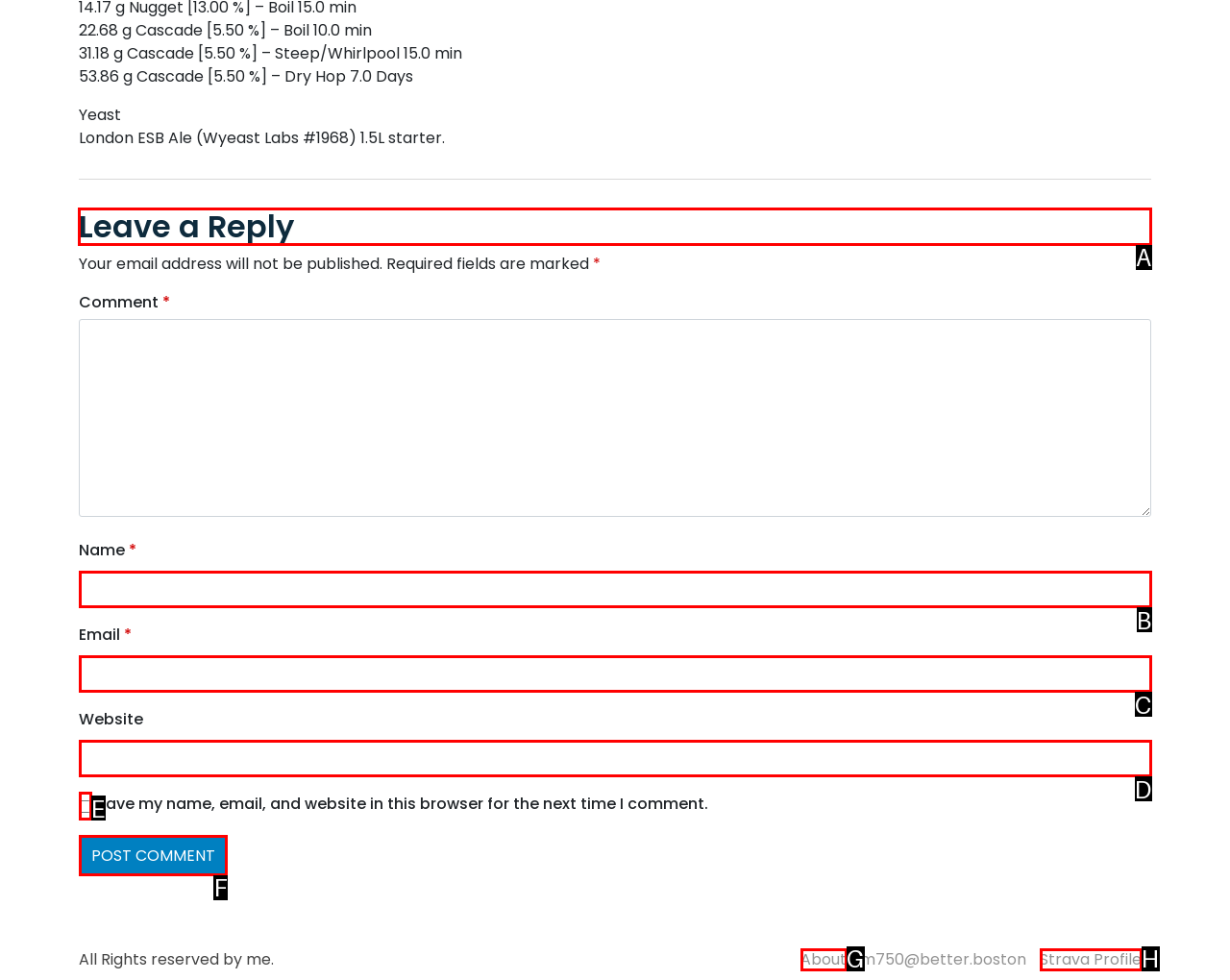Select the appropriate bounding box to fulfill the task: Leave a comment Respond with the corresponding letter from the choices provided.

A